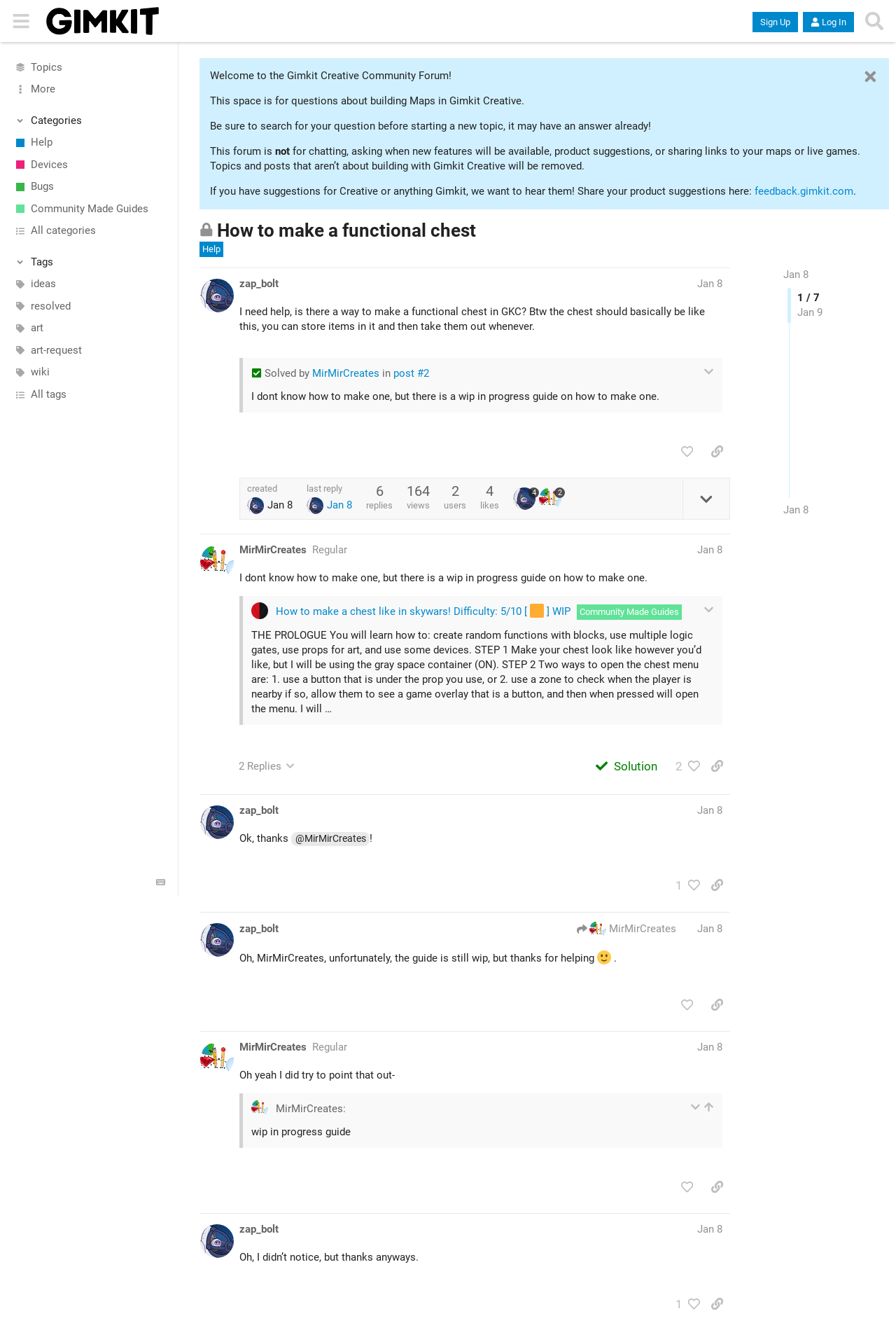Please study the image and answer the question comprehensively:
Who is the author of the first post?

I determined the author of the first post by looking at the link element with the text 'zap_bolt' which is located within the region with the bounding box coordinates [0.267, 0.209, 0.311, 0.22].